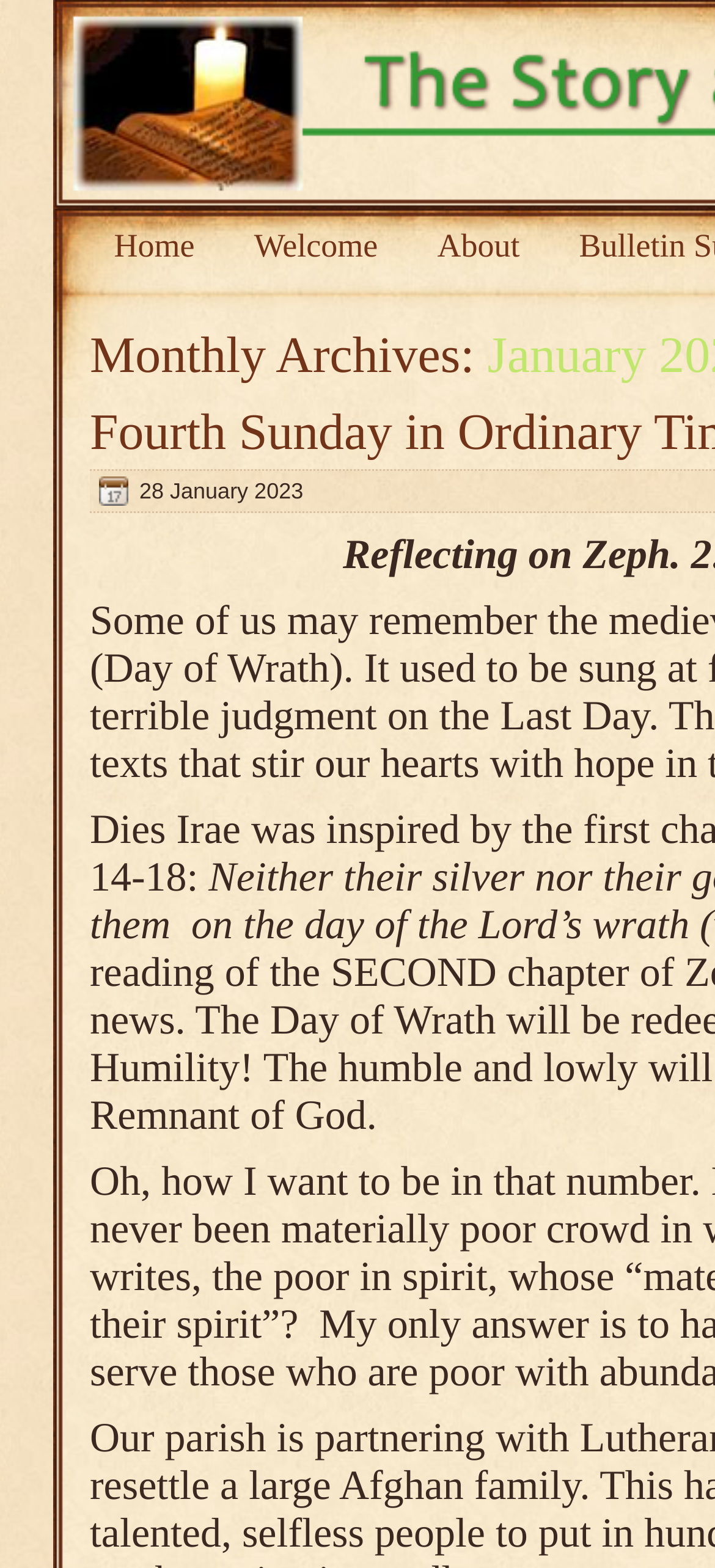Locate the heading on the webpage and return its text.

Monthly Archives: January 2023